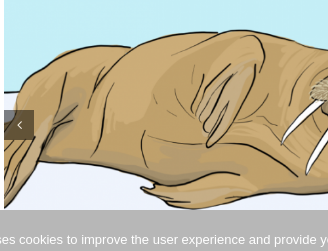What is the subject of the image?
Answer the question using a single word or phrase, according to the image.

A walrus